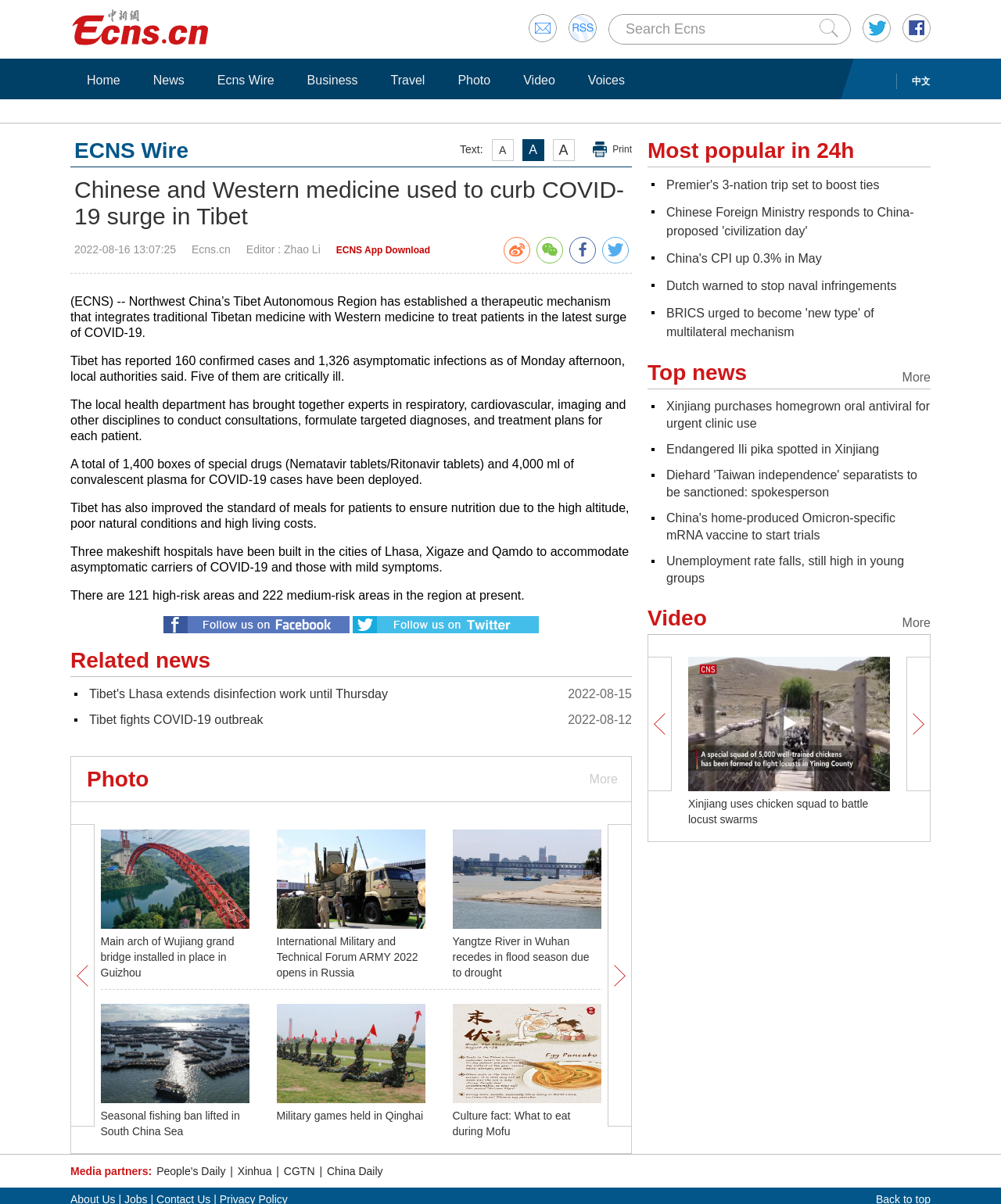Identify the bounding box coordinates of the area you need to click to perform the following instruction: "Search Ecns".

[0.625, 0.018, 0.705, 0.031]